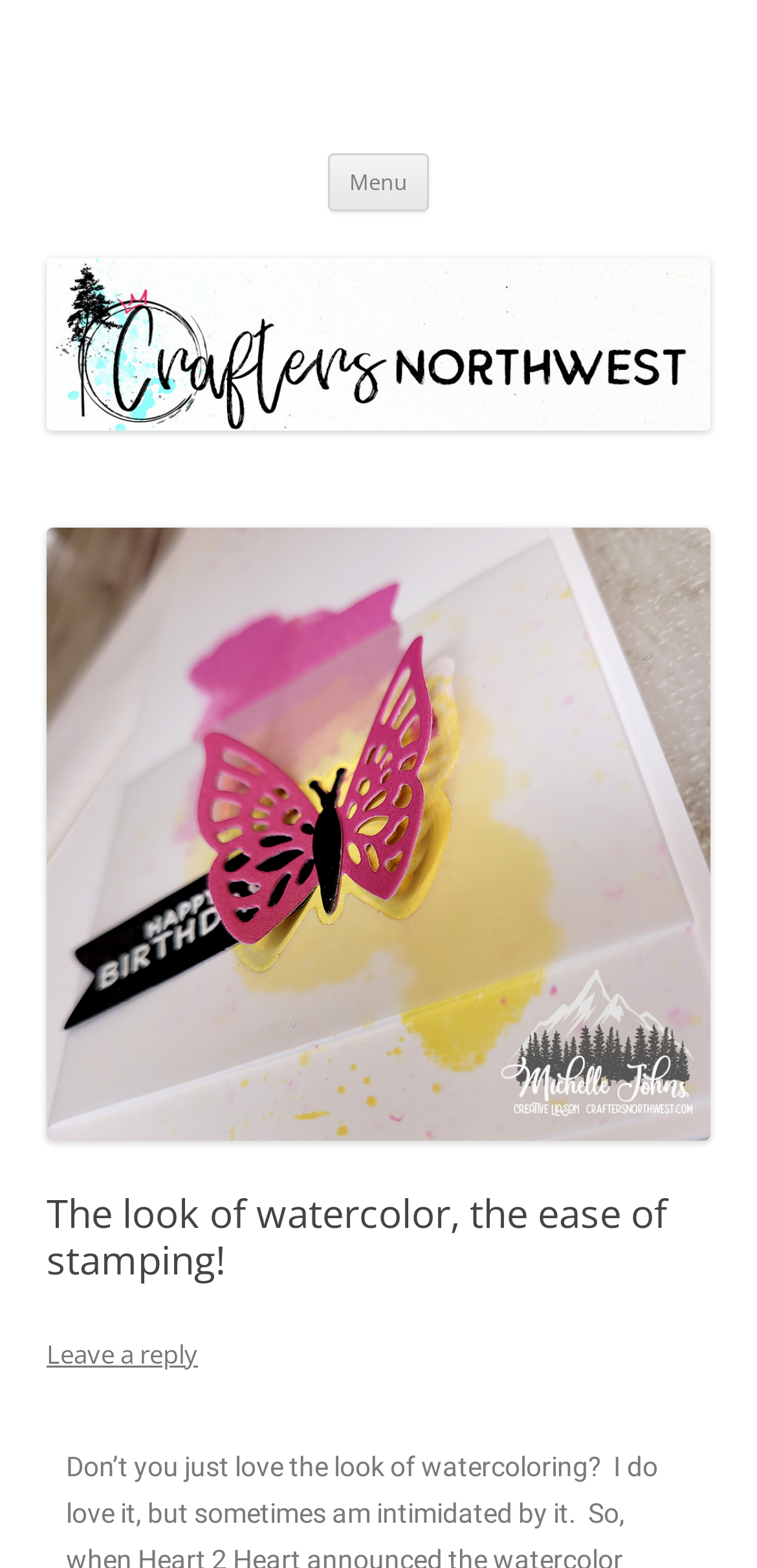Using the description: "Menu", identify the bounding box of the corresponding UI element in the screenshot.

[0.433, 0.098, 0.567, 0.134]